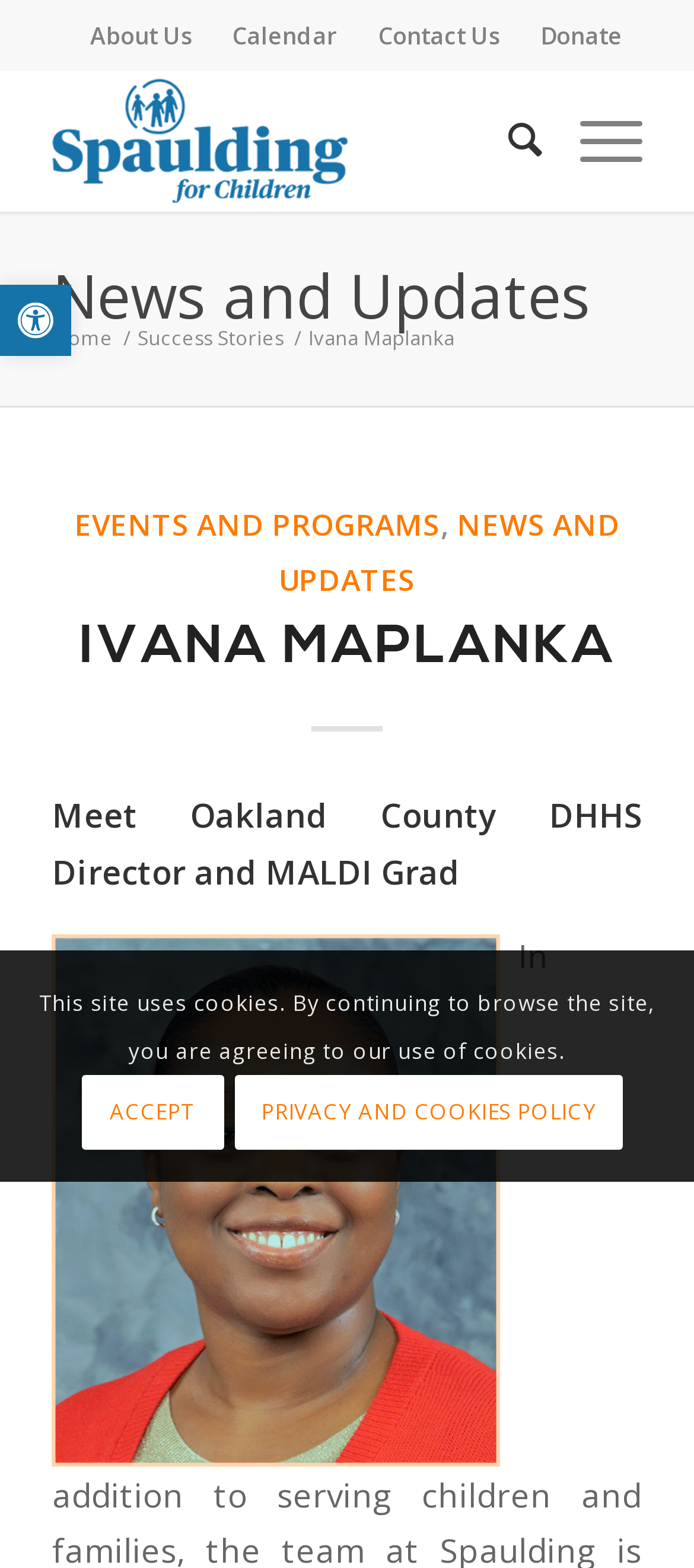Identify the bounding box coordinates for the element that needs to be clicked to fulfill this instruction: "Search the website". Provide the coordinates in the format of four float numbers between 0 and 1: [left, top, right, bottom].

[0.681, 0.044, 0.784, 0.135]